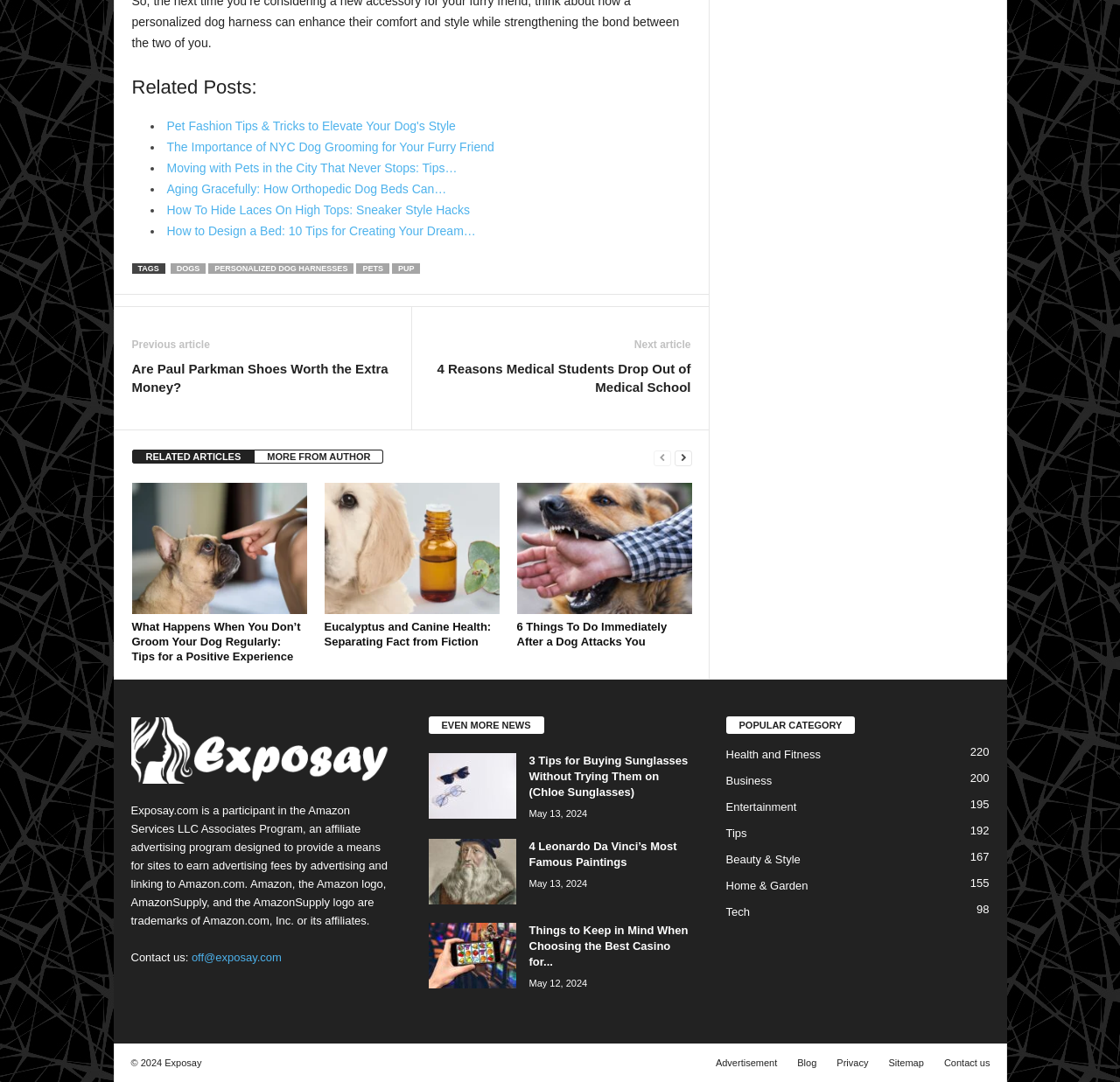Specify the bounding box coordinates of the element's area that should be clicked to execute the given instruction: "View 'EVEN MORE NEWS'". The coordinates should be four float numbers between 0 and 1, i.e., [left, top, right, bottom].

[0.382, 0.663, 0.486, 0.68]